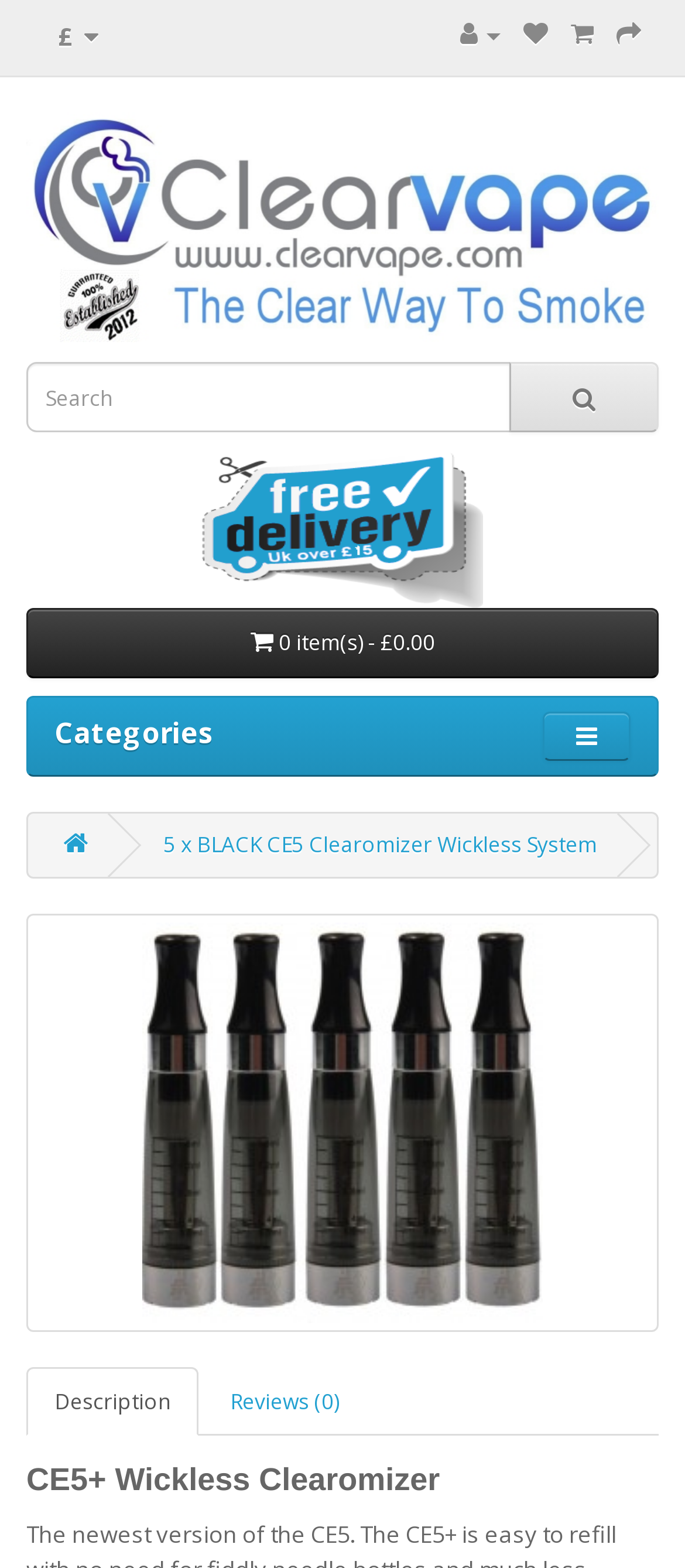Pinpoint the bounding box coordinates of the element you need to click to execute the following instruction: "View product description". The bounding box should be represented by four float numbers between 0 and 1, in the format [left, top, right, bottom].

[0.038, 0.872, 0.29, 0.915]